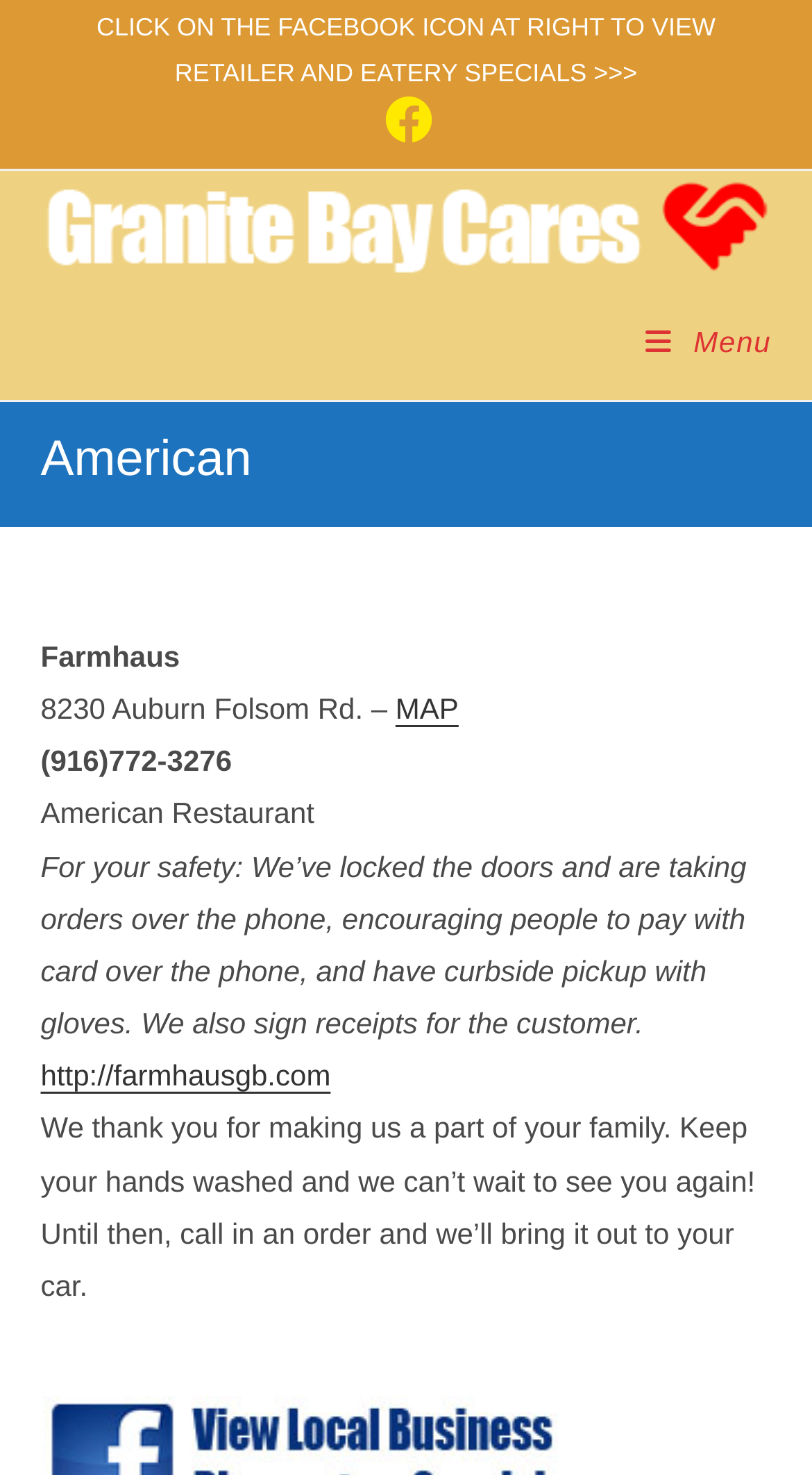Generate an in-depth caption that captures all aspects of the webpage.

The webpage is about American - GRANITE BAY CARES, with a focus on a specific restaurant, Farmhaus. At the top right, there is a call-to-action to view retailer and eatery specials on Facebook. Below this, there is a row of social links, including a Facebook link that opens in a new tab. 

To the left of the social links, there is a table with a link to GRANITE BAY CARES, accompanied by an image with the same name. On the right side, there is a link to a mobile menu. 

Below the social links and the table, there is a header section with a heading that reads "American". Underneath this, there is an article section that contains information about Farmhaus. The article starts with the name "Farmhaus" and its address, "8230 Auburn Folsom Rd.", followed by a link to view the map. The phone number "(916)772-3276" is listed below. 

The article then describes Farmhaus as an American restaurant and provides a message about the safety measures they are taking during a crisis, including locking doors, taking orders over the phone, and offering curbside pickup with gloves. There is also a link to the restaurant's website, "http://farmhausgb.com". 

Finally, the article concludes with a message thanking customers for their support and encouraging them to call in orders, which will be brought out to their cars.